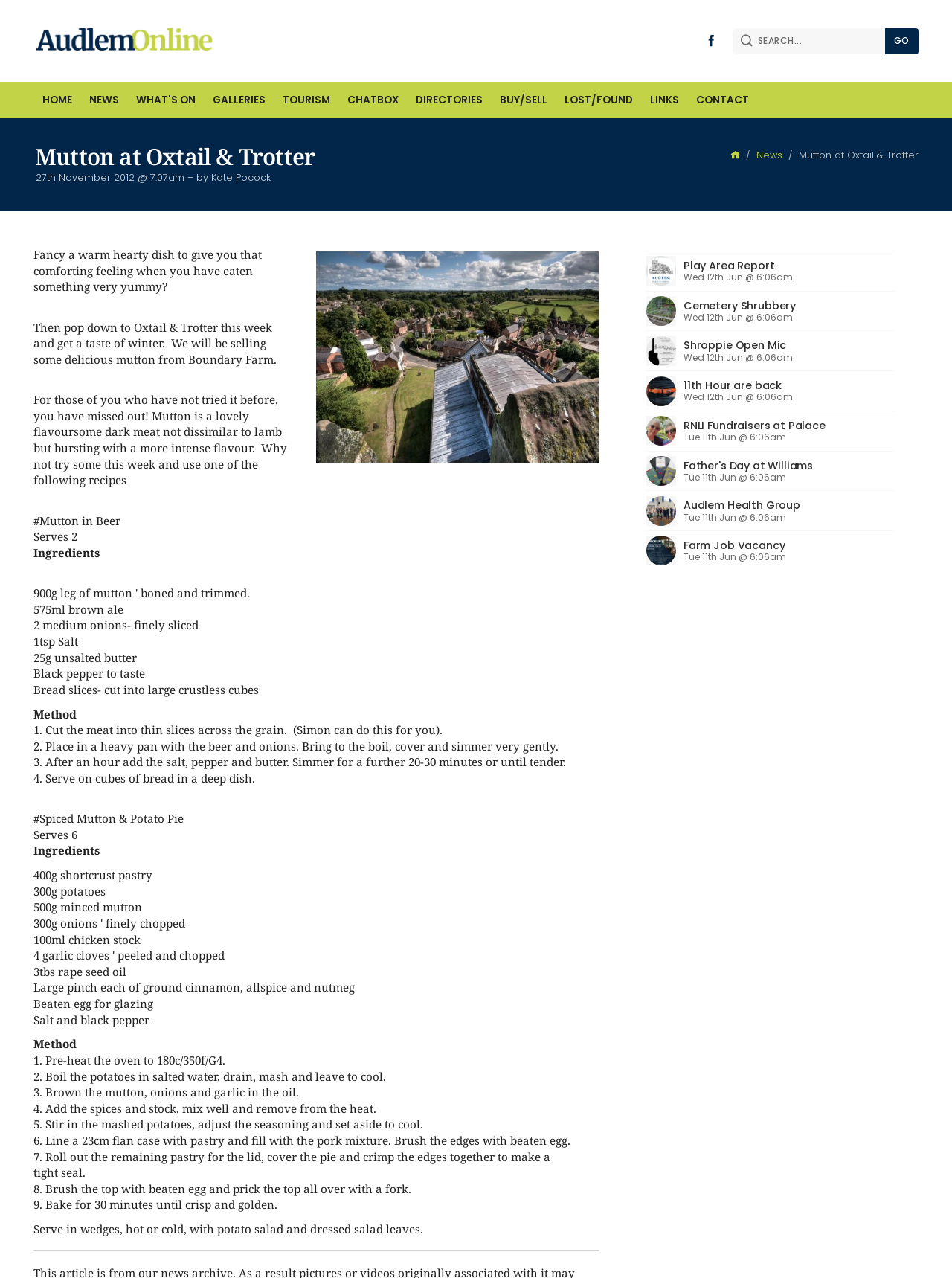Highlight the bounding box coordinates of the region I should click on to meet the following instruction: "Click the GO button".

[0.93, 0.022, 0.965, 0.042]